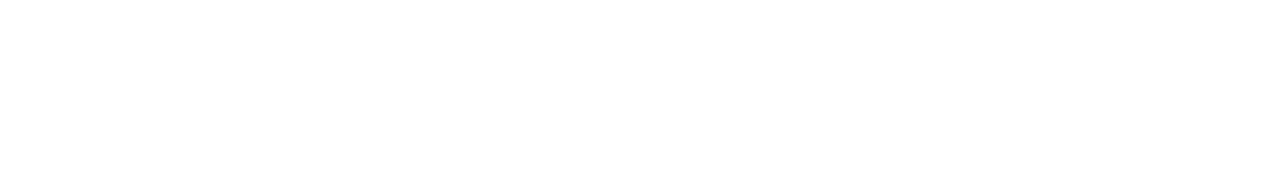Please answer the following question using a single word or phrase: 
What is the contact method for more information?

Send a message to info at phpclasses dot org